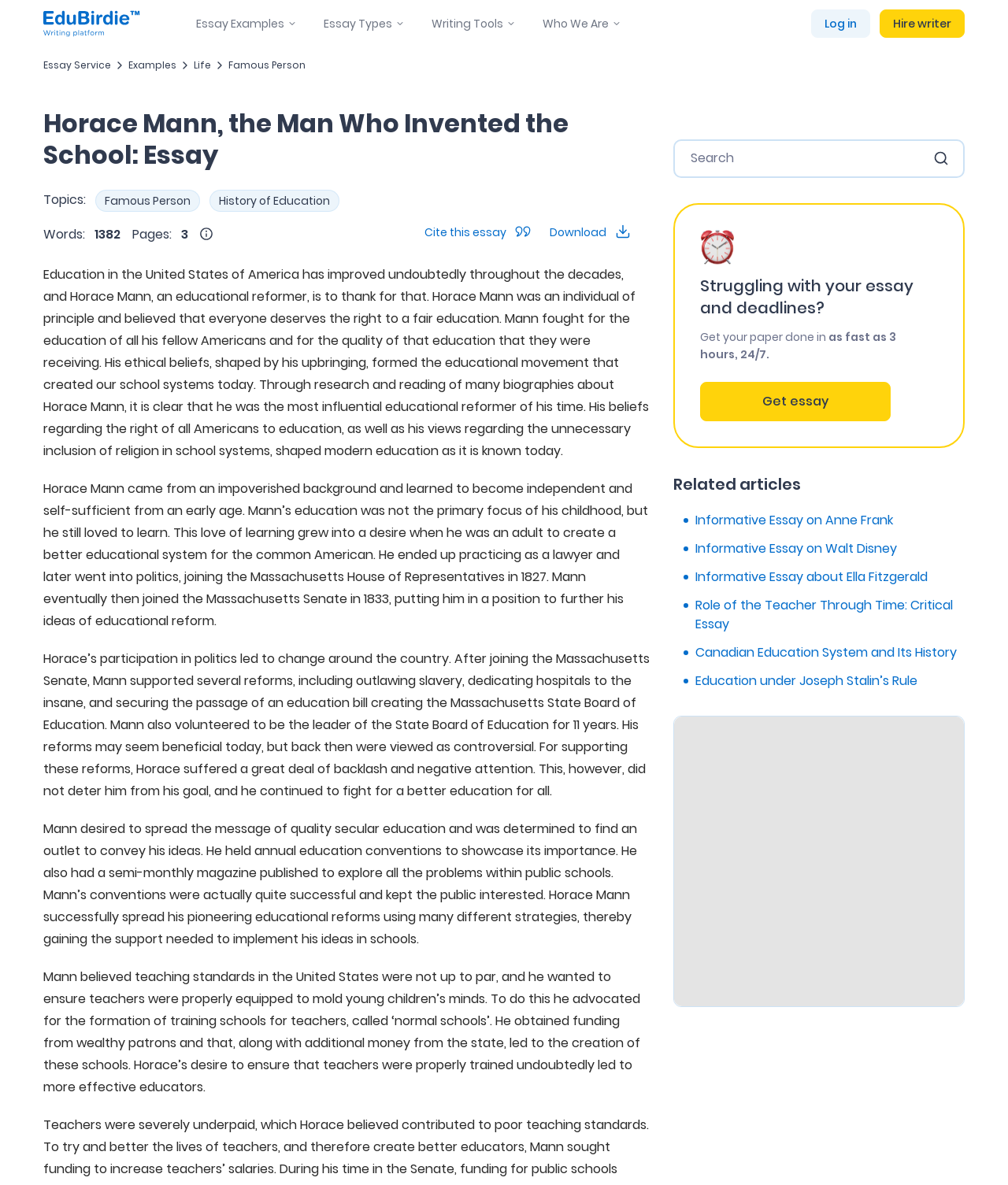Please analyze the image and give a detailed answer to the question:
What is the purpose of the 'normal schools'?

The static text element (647) mentions that Horace Mann advocated for the formation of 'normal schools' to ensure that teachers were properly trained. This suggests that the purpose of these schools is to train teachers.